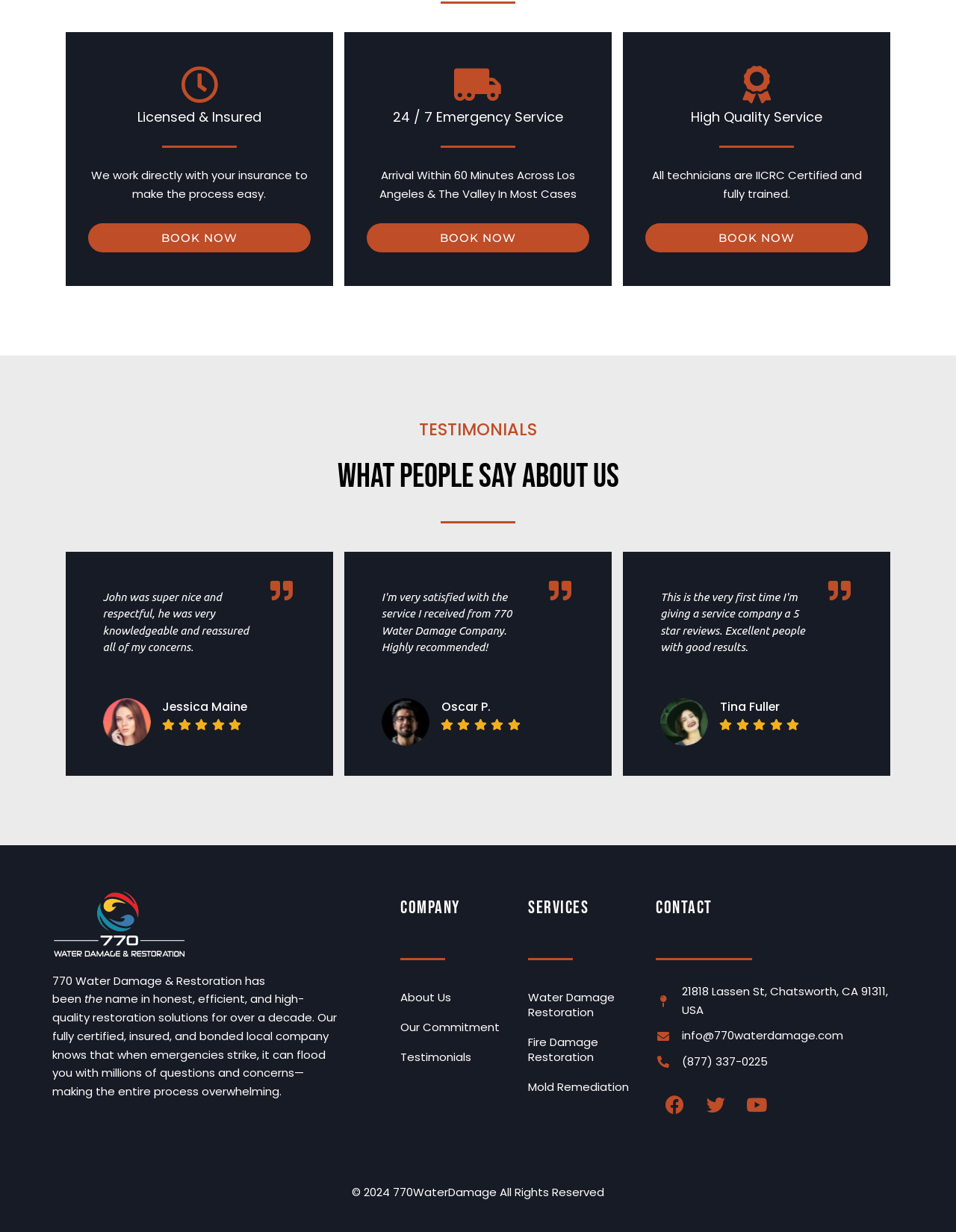Locate the UI element described by Fire Damage Restoration in the provided webpage screenshot. Return the bounding box coordinates in the format (top-left x, top-left y, bottom-right x, bottom-right y), ensuring all values are between 0 and 1.

[0.552, 0.834, 0.67, 0.87]